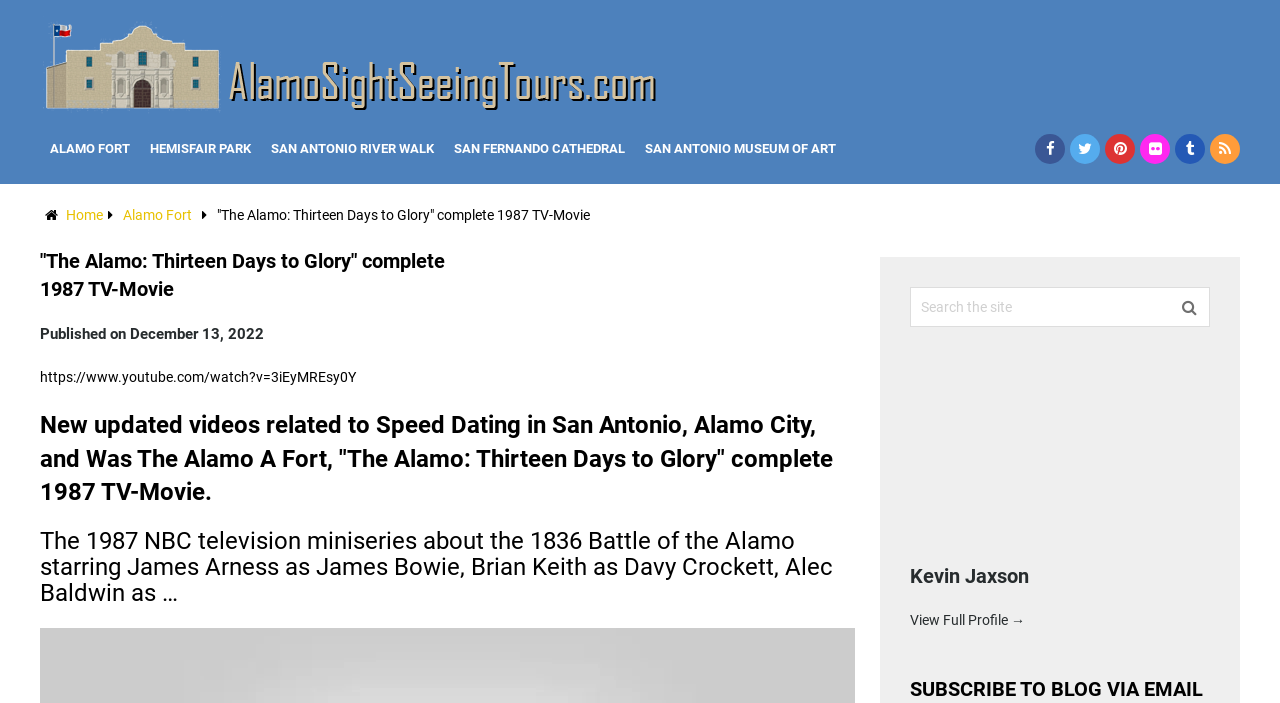Given the description San Fernando Cathedral, predict the bounding box coordinates of the UI element. Ensure the coordinates are in the format (top-left x, top-left y, bottom-right x, bottom-right y) and all values are between 0 and 1.

[0.347, 0.162, 0.496, 0.262]